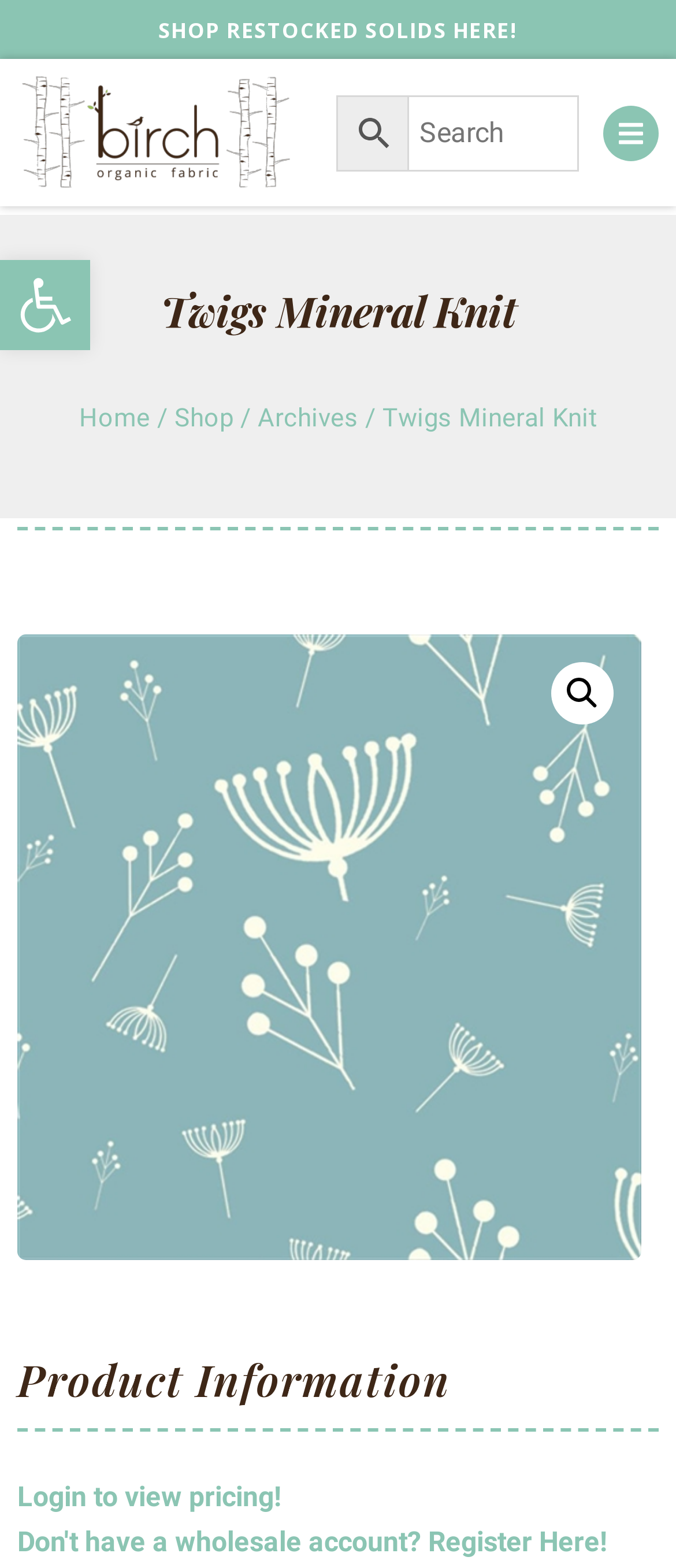Please specify the bounding box coordinates of the clickable section necessary to execute the following command: "Login to view pricing".

[0.026, 0.944, 0.415, 0.965]